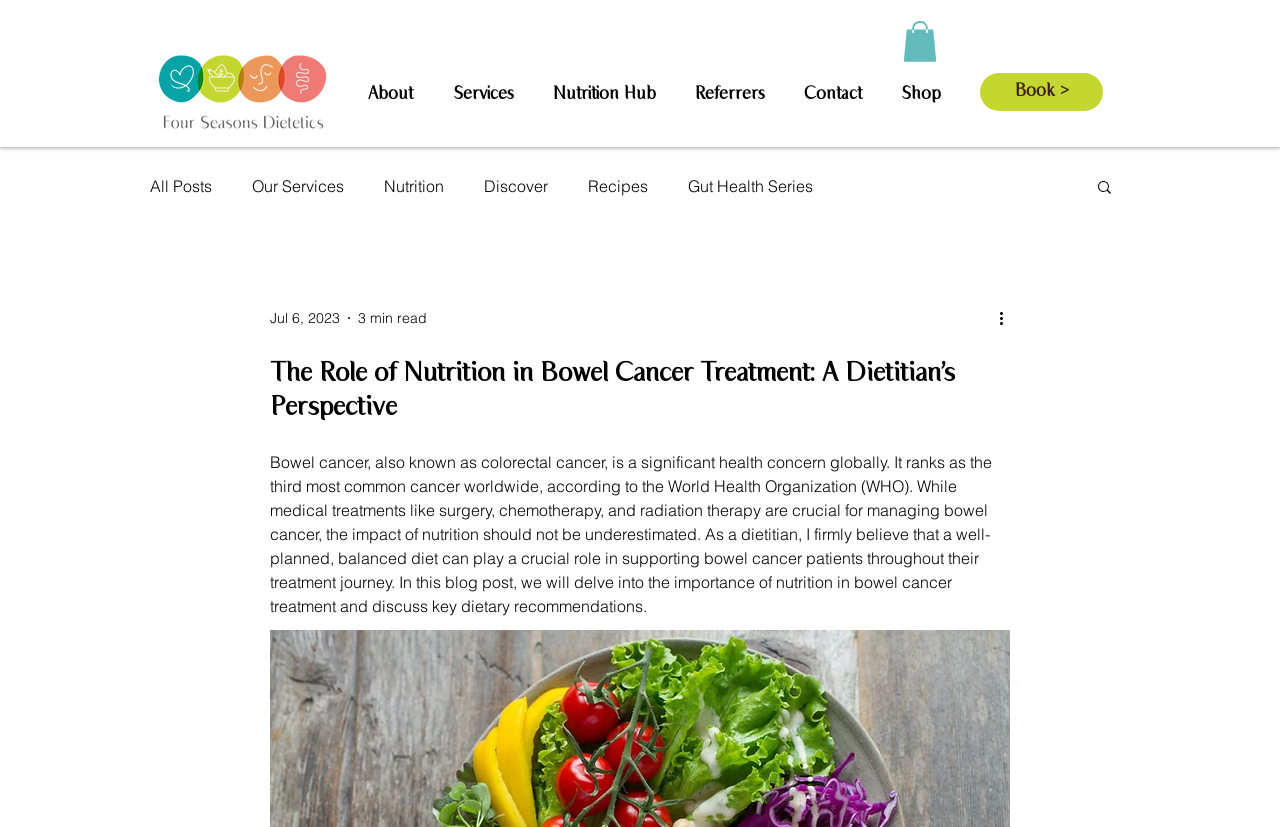How many minutes does it take to read the latest blog post?
Answer the question with a thorough and detailed explanation.

I found the text '3 min read' below the date of the latest blog post, which indicates the estimated time it takes to read the post.